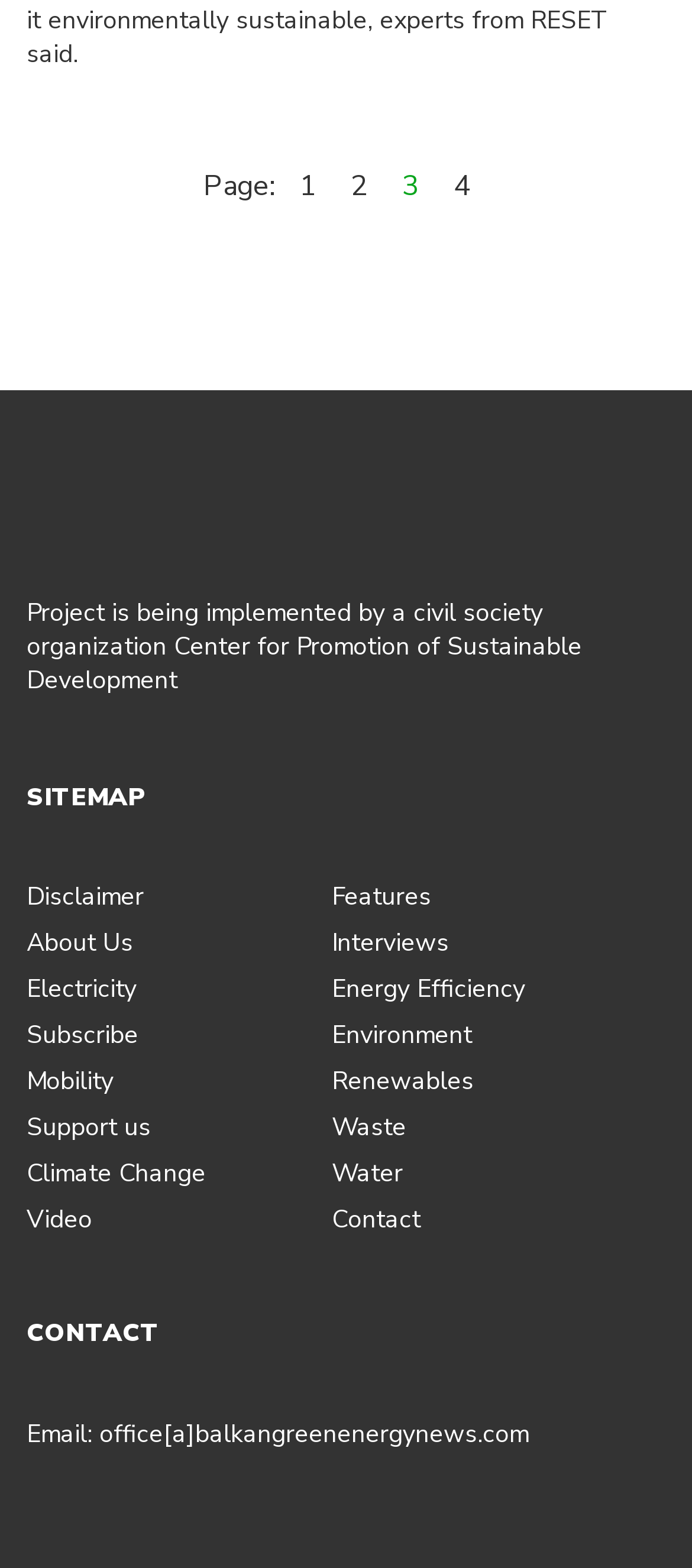Answer the question briefly using a single word or phrase: 
What is the last link in the webpage?

Contact